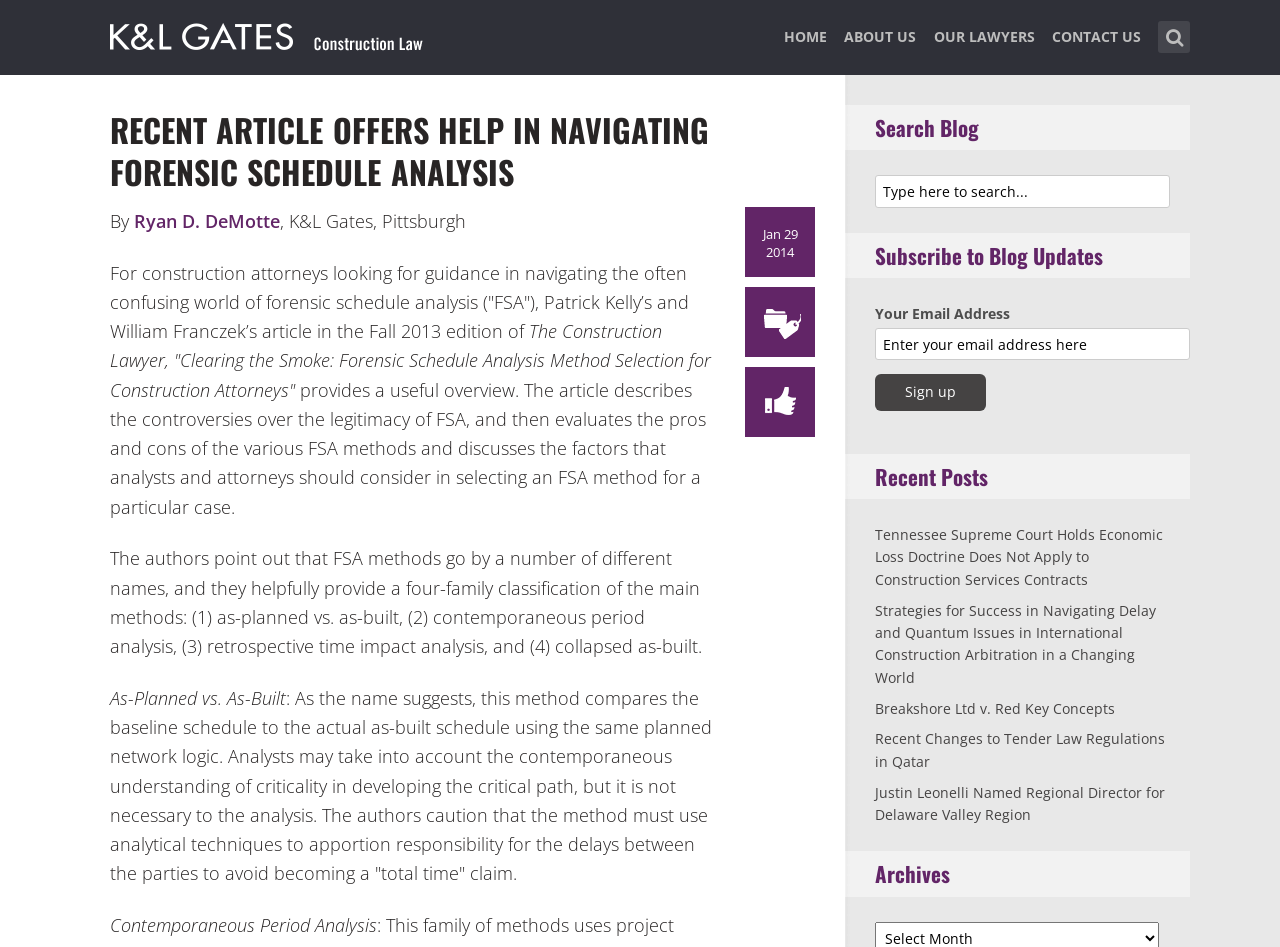Please answer the following question using a single word or phrase: 
What is the title of the article?

Recent Article Offers Help in Navigating Forensic Schedule Analysis